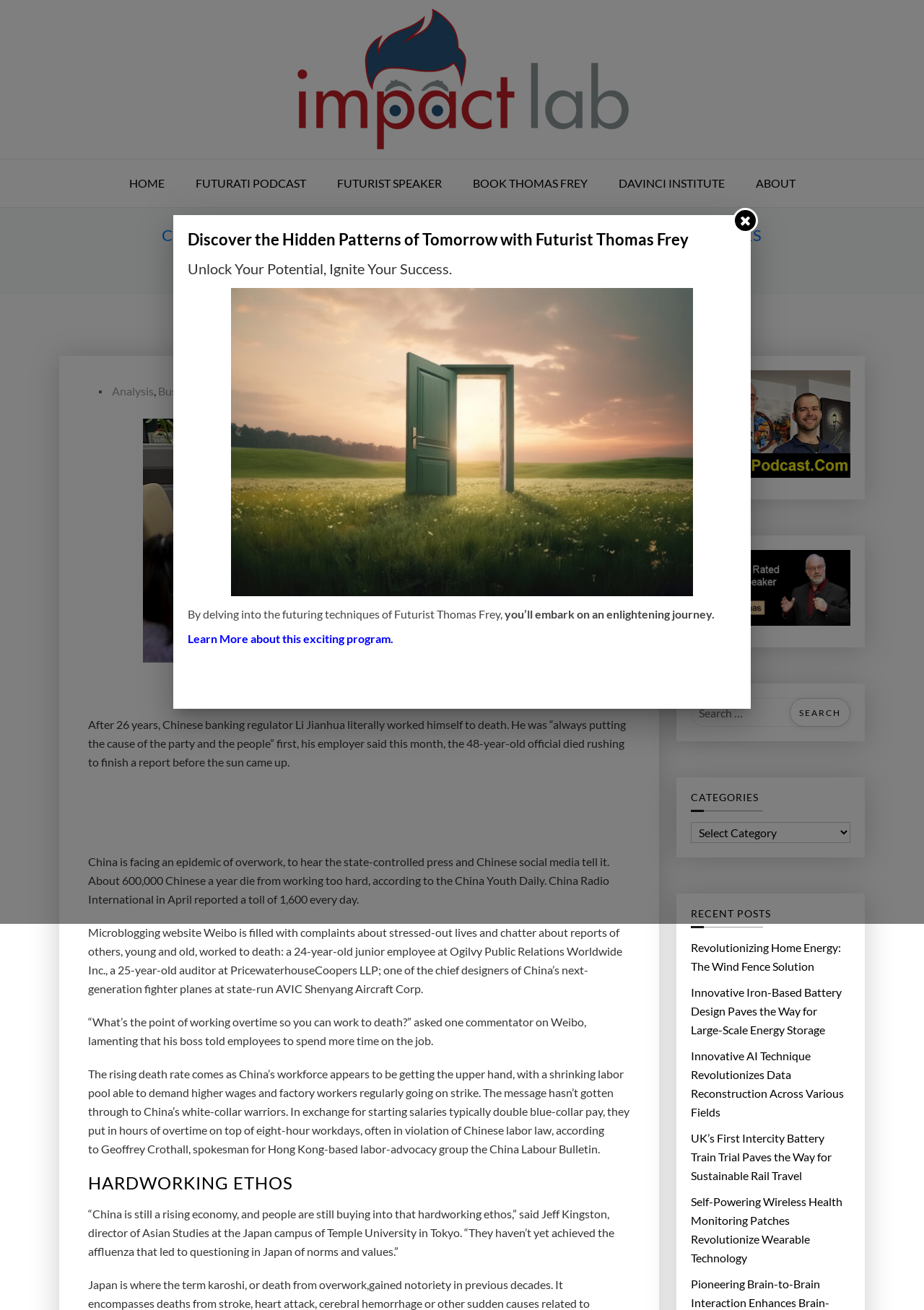How many Chinese people die from working too hard every year?
Provide a comprehensive and detailed answer to the question.

I determined the answer by reading the StaticText element with the text '600,000 Chinese a year die from working too hard.' which provides the exact number.